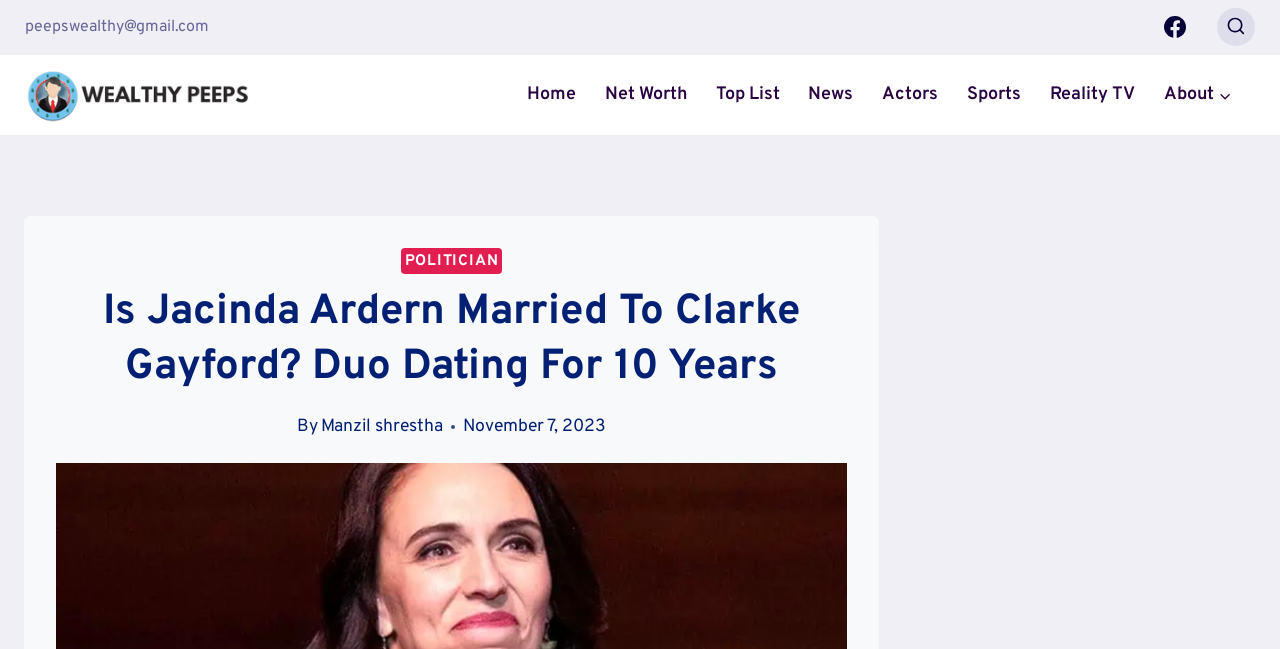Who is the author of the article?
Give a detailed explanation using the information visible in the image.

I found the author's name by looking at the link element with the text 'Manzil shrestha' which is preceded by the text 'By', indicating that it is the author of the article.